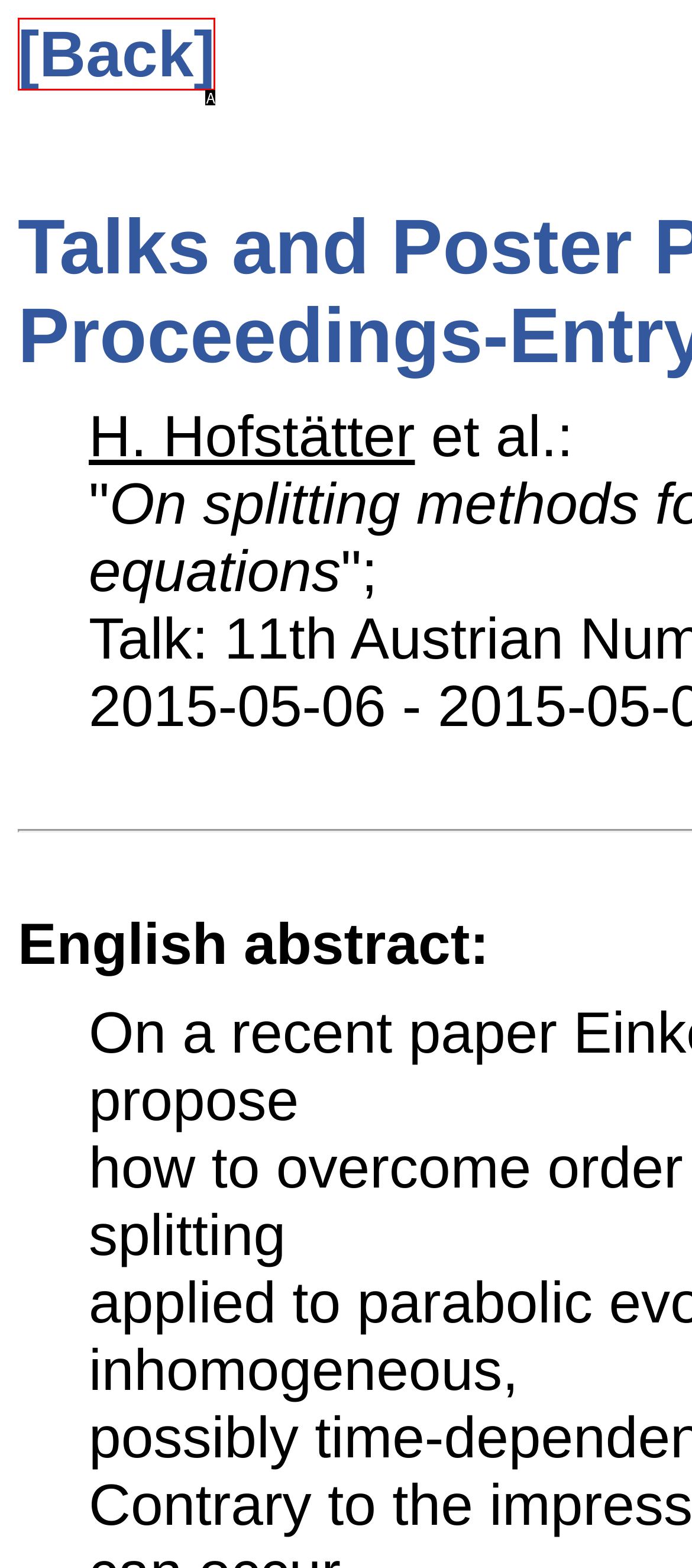Match the element description: [Back] to the correct HTML element. Answer with the letter of the selected option.

A